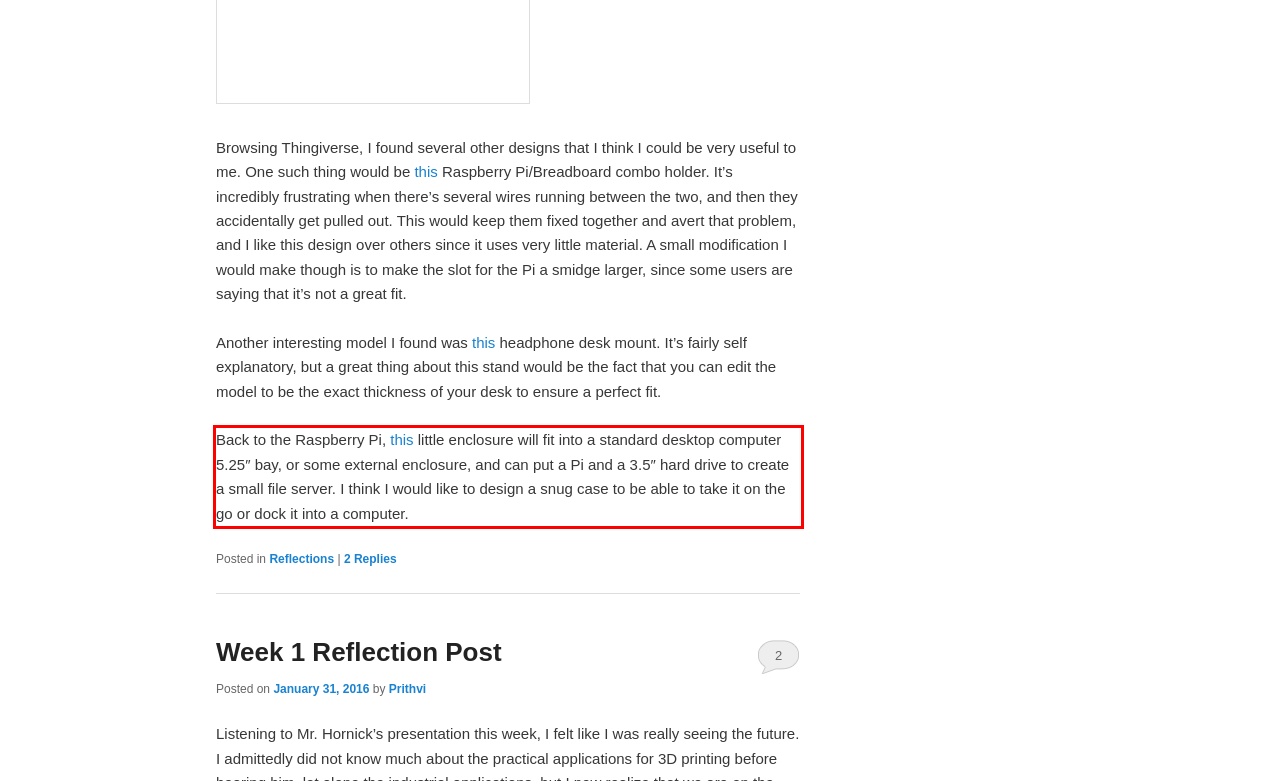Review the webpage screenshot provided, and perform OCR to extract the text from the red bounding box.

Back to the Raspberry Pi, this little enclosure will fit into a standard desktop computer 5.25″ bay, or some external enclosure, and can put a Pi and a 3.5″ hard drive to create a small file server. I think I would like to design a snug case to be able to take it on the go or dock it into a computer.